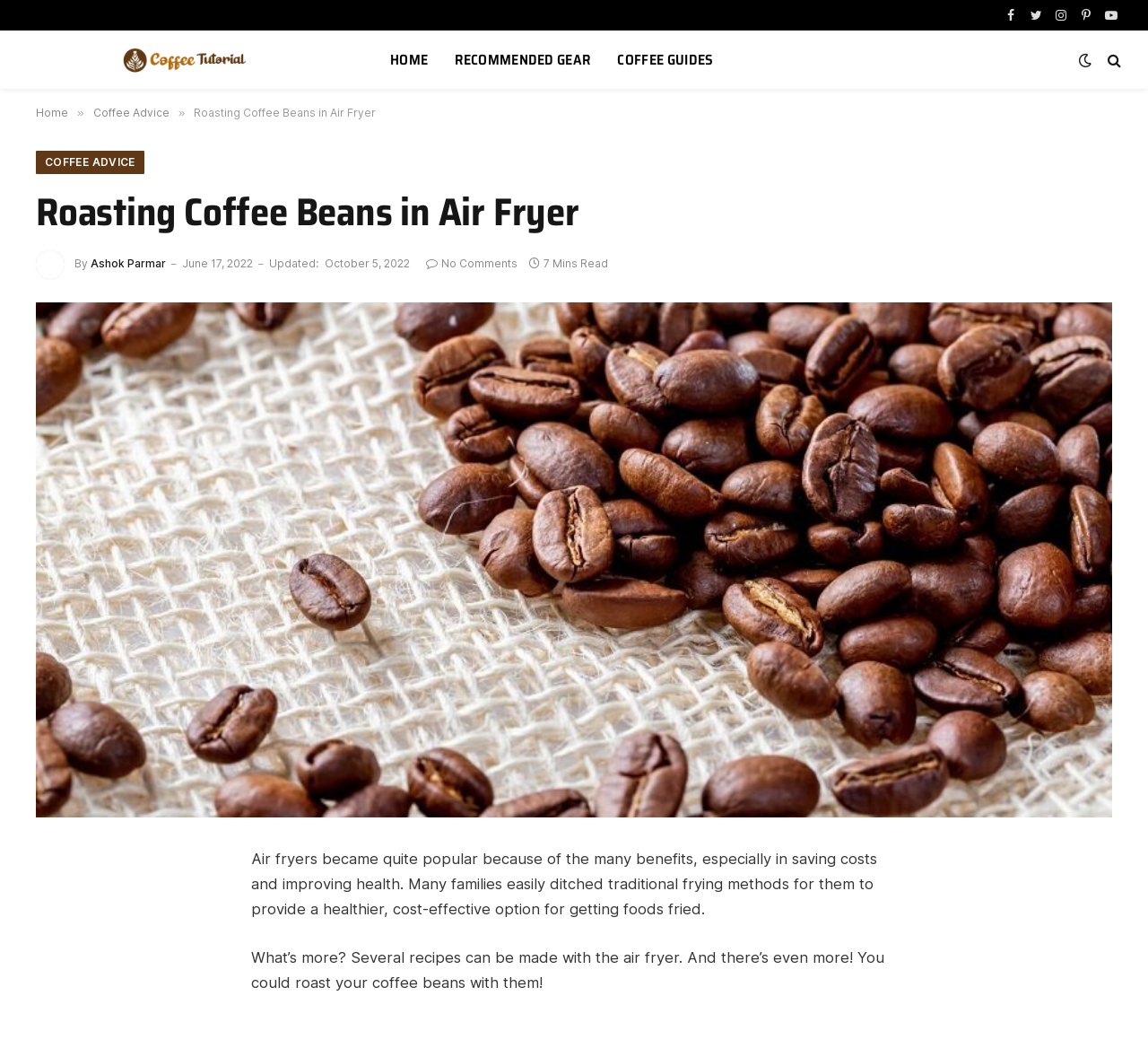What is the date of the last update?
Please give a detailed and elaborate answer to the question based on the image.

The date of the last update can be found by looking at the 'Updated' section, which is located below the author's name. The text 'Updated' is followed by the date, which is October 5, 2022.